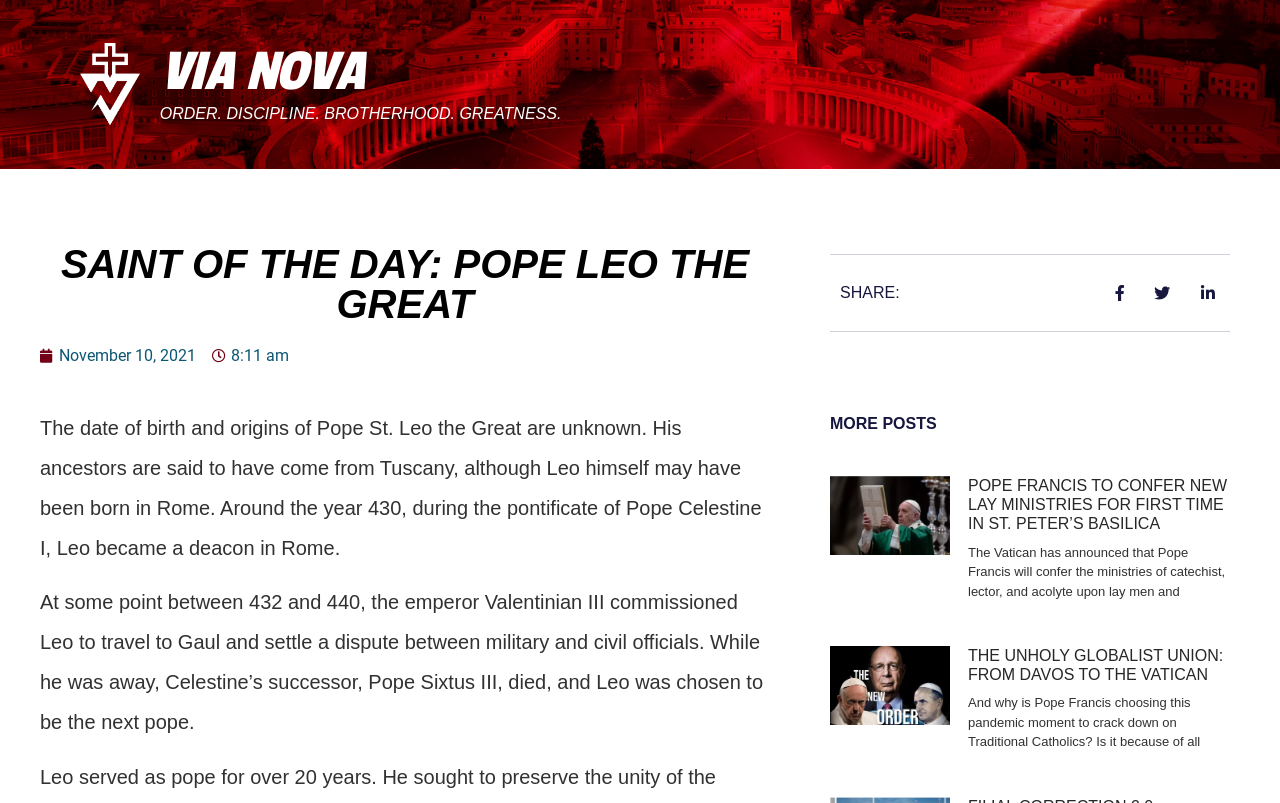Using the details from the image, please elaborate on the following question: How many articles are listed under 'MORE POSTS'?

I counted the number of articles under the heading 'MORE POSTS' and found two articles with links and descriptions.